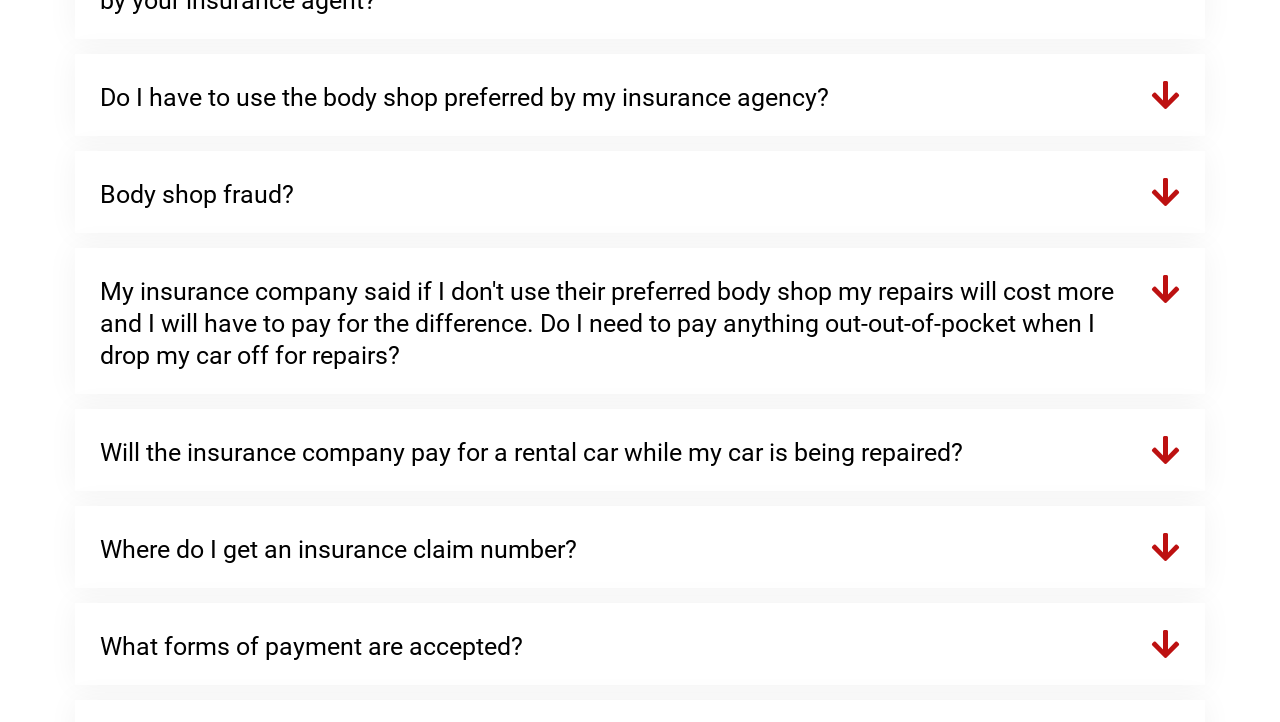Identify the bounding box coordinates for the element you need to click to achieve the following task: "Click on 'Where do I get an insurance claim number?'". Provide the bounding box coordinates as four float numbers between 0 and 1, in the form [left, top, right, bottom].

[0.059, 0.701, 0.941, 0.814]